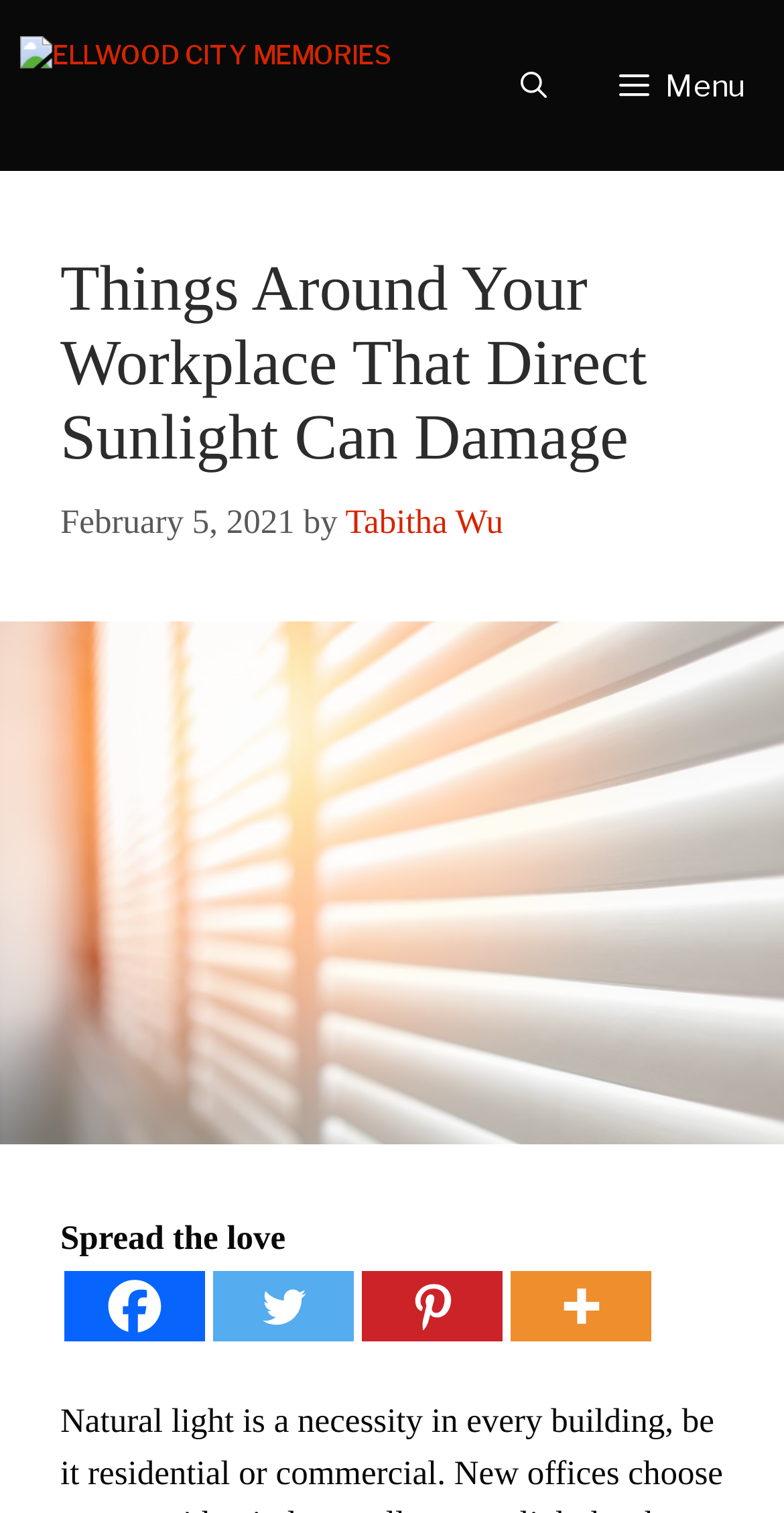Identify the bounding box for the given UI element using the description provided. Coordinates should be in the format (top-left x, top-left y, bottom-right x, bottom-right y) and must be between 0 and 1. Here is the description: title="More"

[0.651, 0.84, 0.831, 0.886]